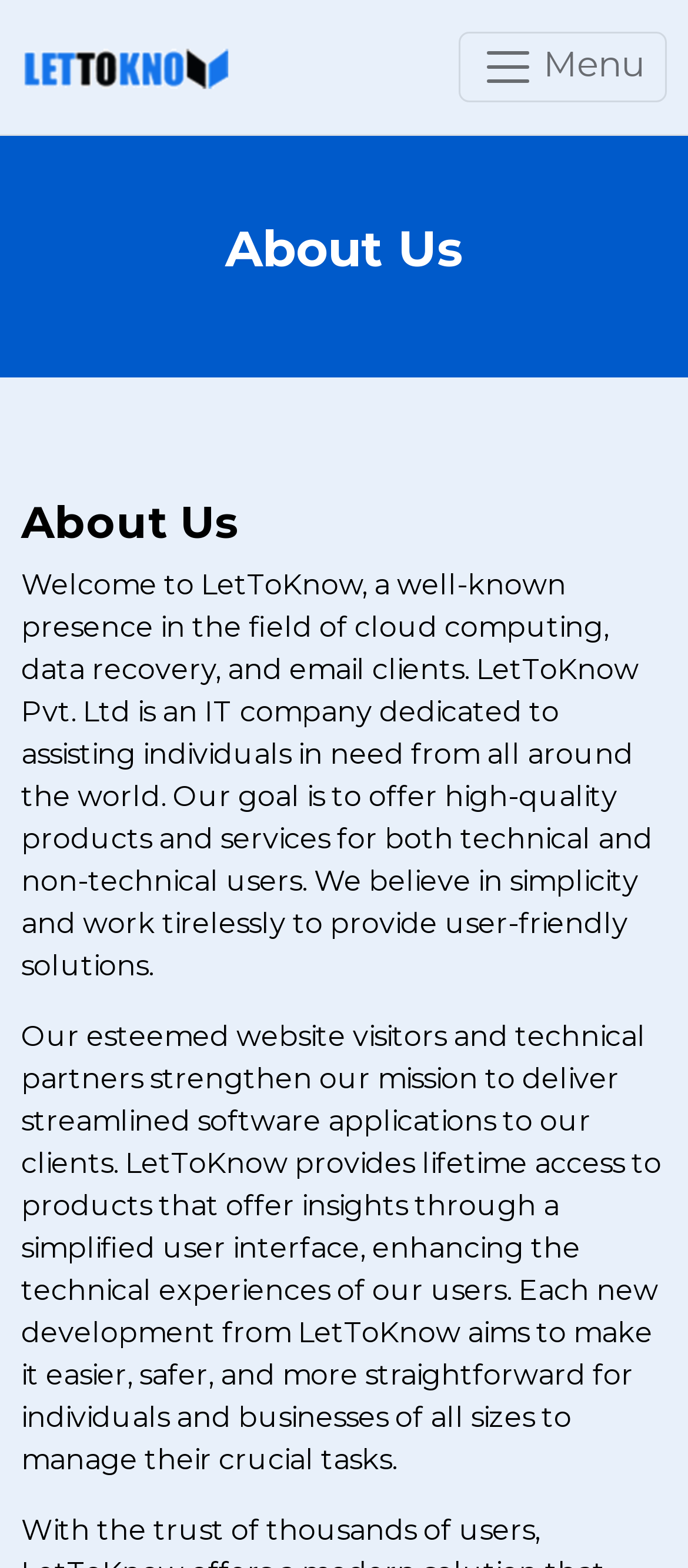Identify the bounding box coordinates for the UI element described as: "parent_node: Menu".

[0.031, 0.009, 0.338, 0.076]